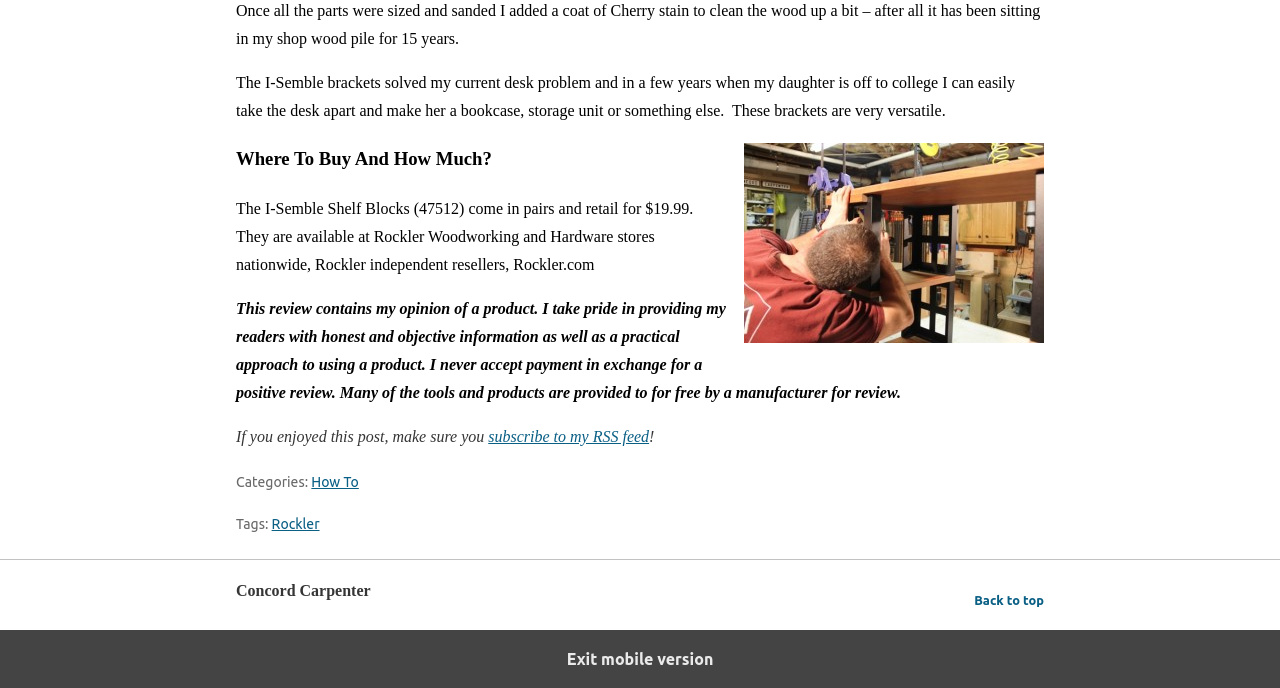What is the name of the store where the I-Semble Shelf Blocks are available?
Please answer the question with a single word or phrase, referencing the image.

Rockler